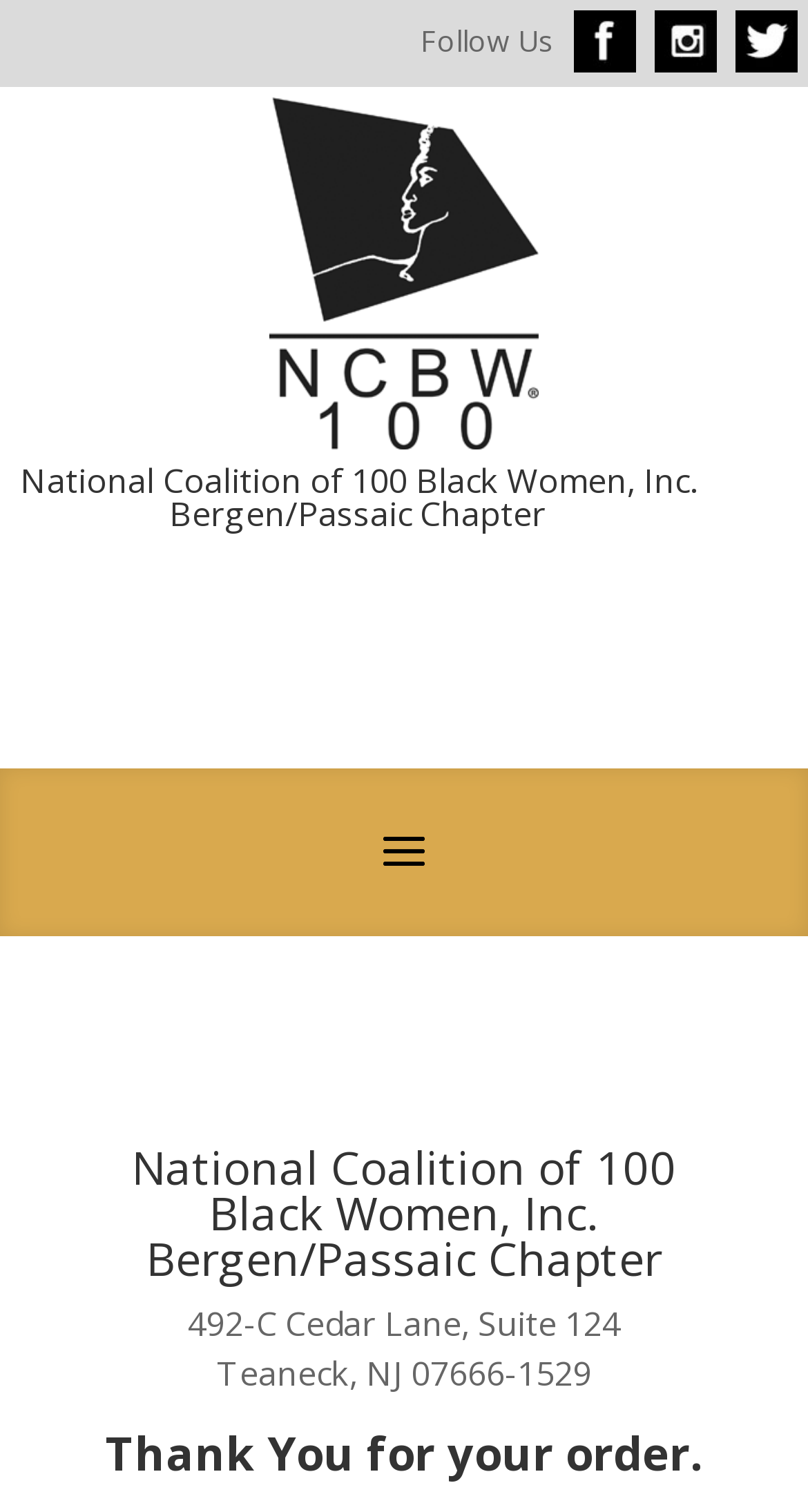What is the organization's name?
Answer with a single word or short phrase according to what you see in the image.

National Coalition of 100 Black Women, Inc.